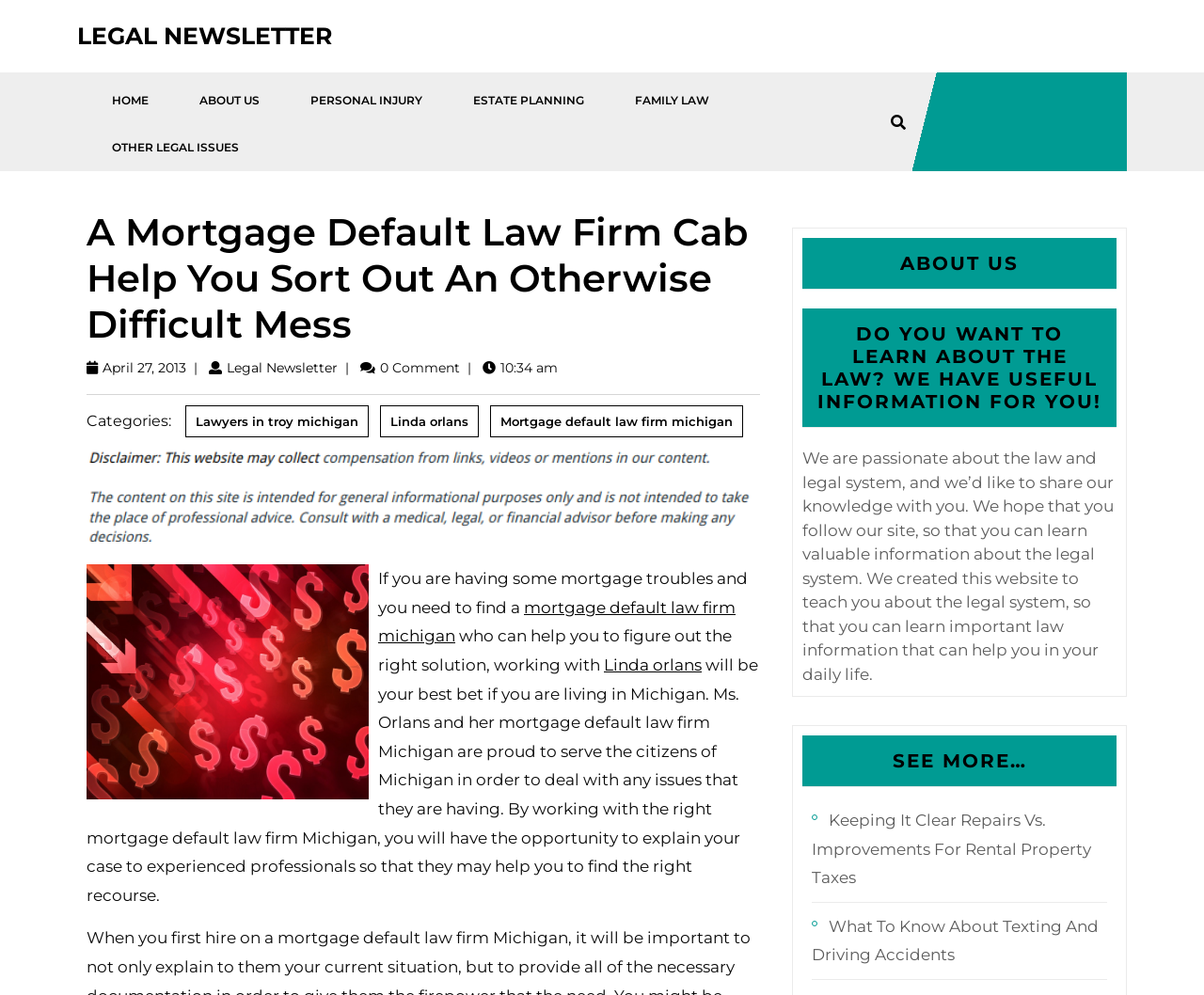Create a detailed narrative of the webpage’s visual and textual elements.

The webpage appears to be a legal newsletter or blog focused on mortgage default law firms in Michigan. At the top, there is a navigation menu with links to various sections, including "Home", "About Us", "Personal Injury", "Estate Planning", "Family Law", and "Other Legal Issues". 

Below the navigation menu, there is a prominent heading that reads "A Mortgage Default Law Firm Can Help You Sort Out An Otherwise Difficult Mess". This heading is followed by a link to "April 27, 2013", a separator line, and a section with categories and links to related topics, including "Lawyers in Troy Michigan", "Linda Orlans", and "Mortgage default law firm Michigan".

On the left side of the page, there is an image, and below it, a paragraph of text that explains the importance of finding a mortgage default law firm in Michigan, specifically mentioning Linda Orlans. This text is followed by another paragraph that provides more information about Ms. Orlans and her law firm.

On the right side of the page, there is a complementary section with several headings, including "About Us", "DO YOU WANT TO LEARN ABOUT THE LAW? WE HAVE USEFUL INFORMATION FOR YOU!", and "SEE MORE…". This section also contains a block of text that explains the purpose of the website, which is to educate visitors about the legal system. Below this text, there are links to additional articles, including "Keeping It Clear Repairs Vs. Improvements For Rental Property Taxes" and "What To Know About Texting And Driving Accidents".